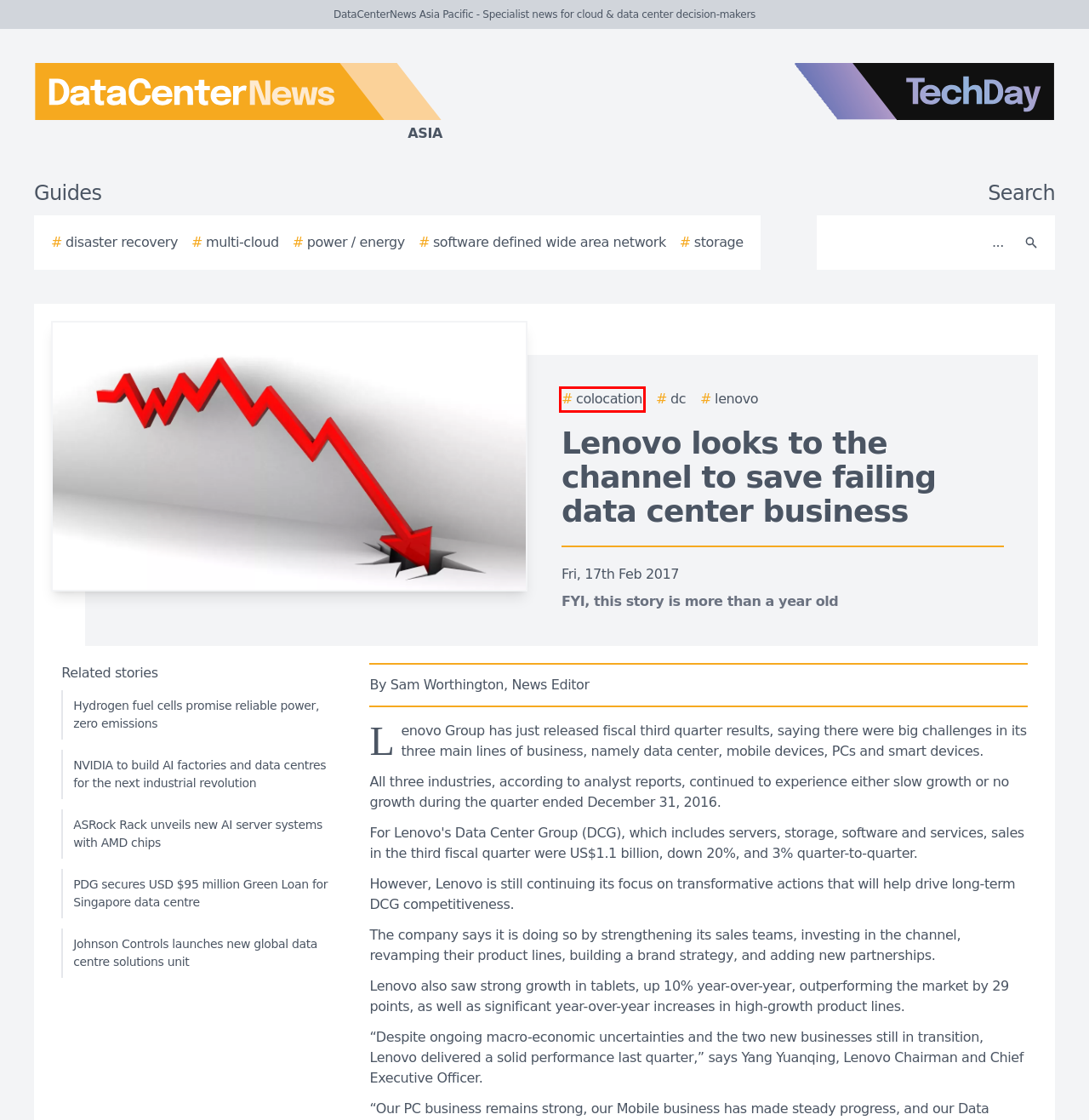Provided is a screenshot of a webpage with a red bounding box around an element. Select the most accurate webpage description for the page that appears after clicking the highlighted element. Here are the candidates:
A. The 2024 Ultimate Guide to Software Defined Wide Area Network
B. The 2024 Ultimate Guide to Colocation
C. The 2024 Ultimate Guide to Multi-cloud
D. The 2024 Ultimate Guide to Disaster Recovery
E. The 2024 Ultimate Guide to Power / Energy
F. TechDay Asia - Asia's technology news network
G. Lenovo stories - TechDay Asia
H. The 2024 Ultimate Guide to Storage

B